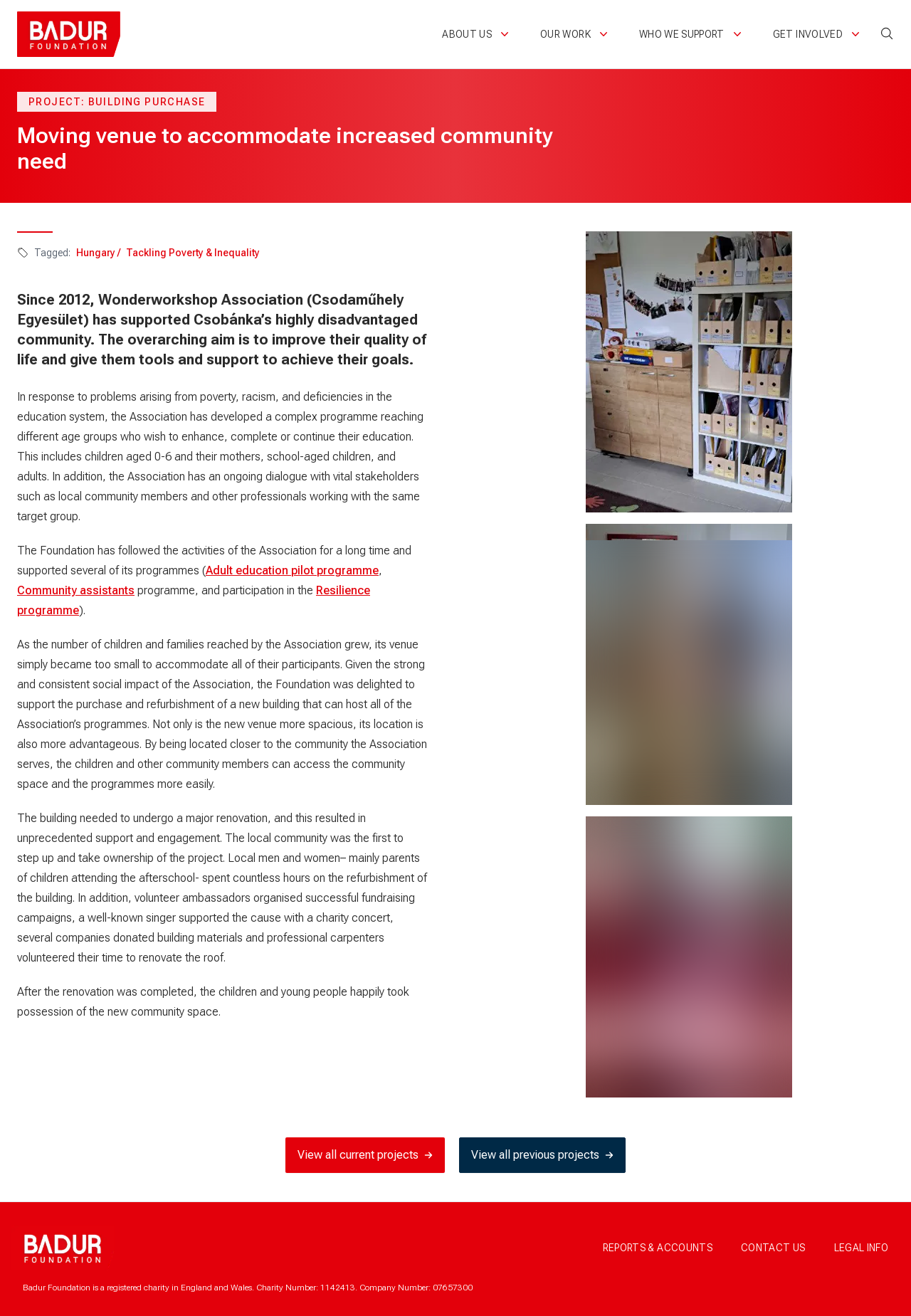Find and provide the bounding box coordinates for the UI element described with: "Index/Home page".

None